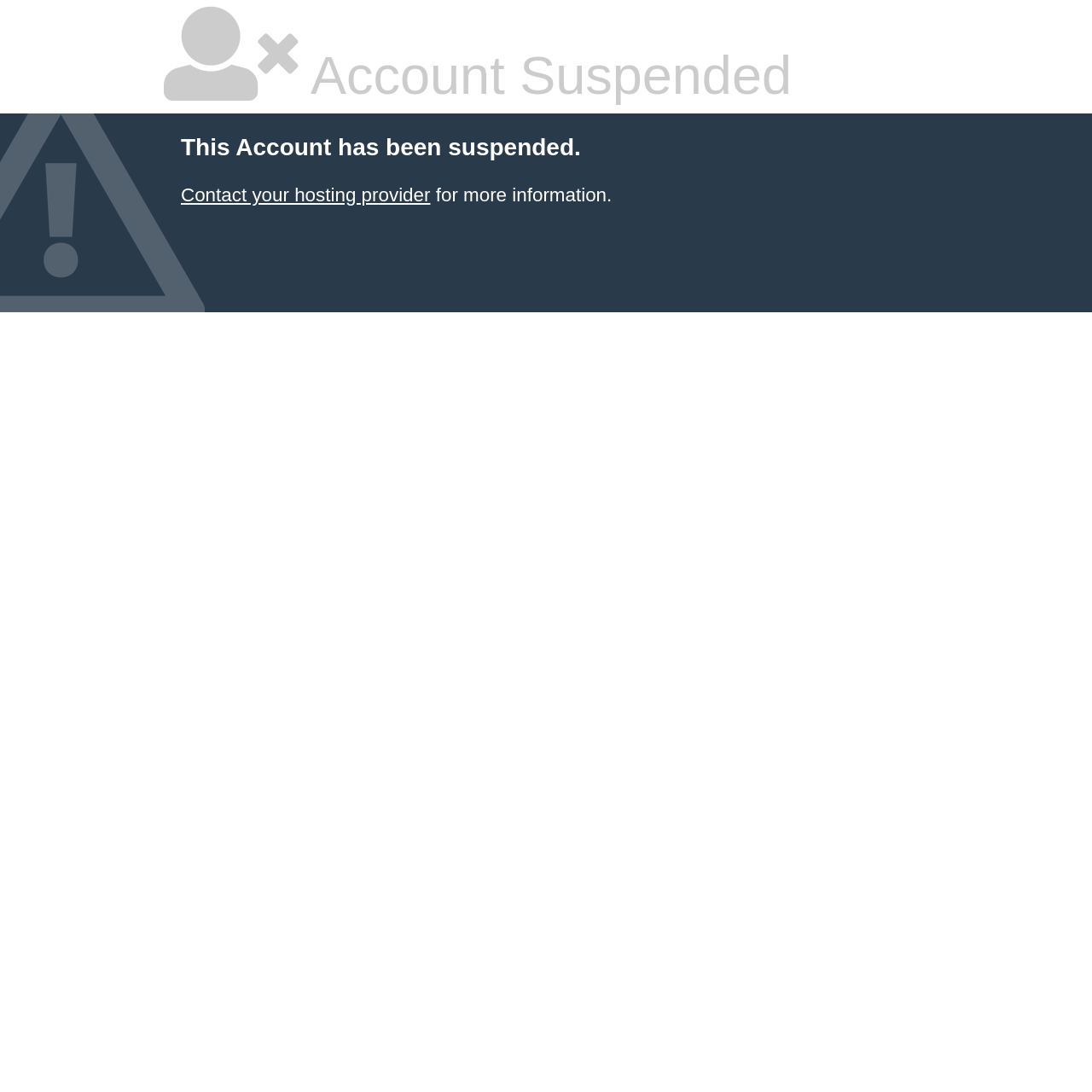Locate the bounding box of the UI element described in the following text: "Contact your hosting provider".

[0.166, 0.169, 0.394, 0.188]